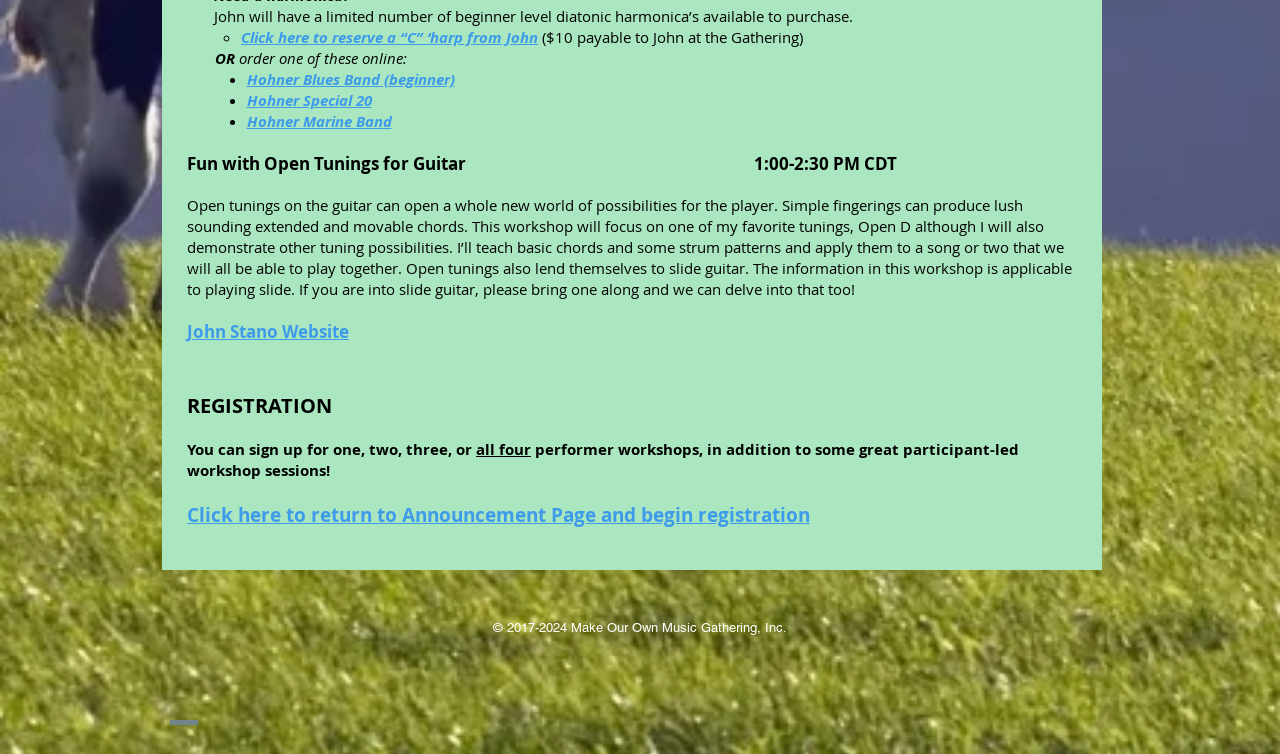How can one register for the workshop?
Using the visual information, respond with a single word or phrase.

Click on the link